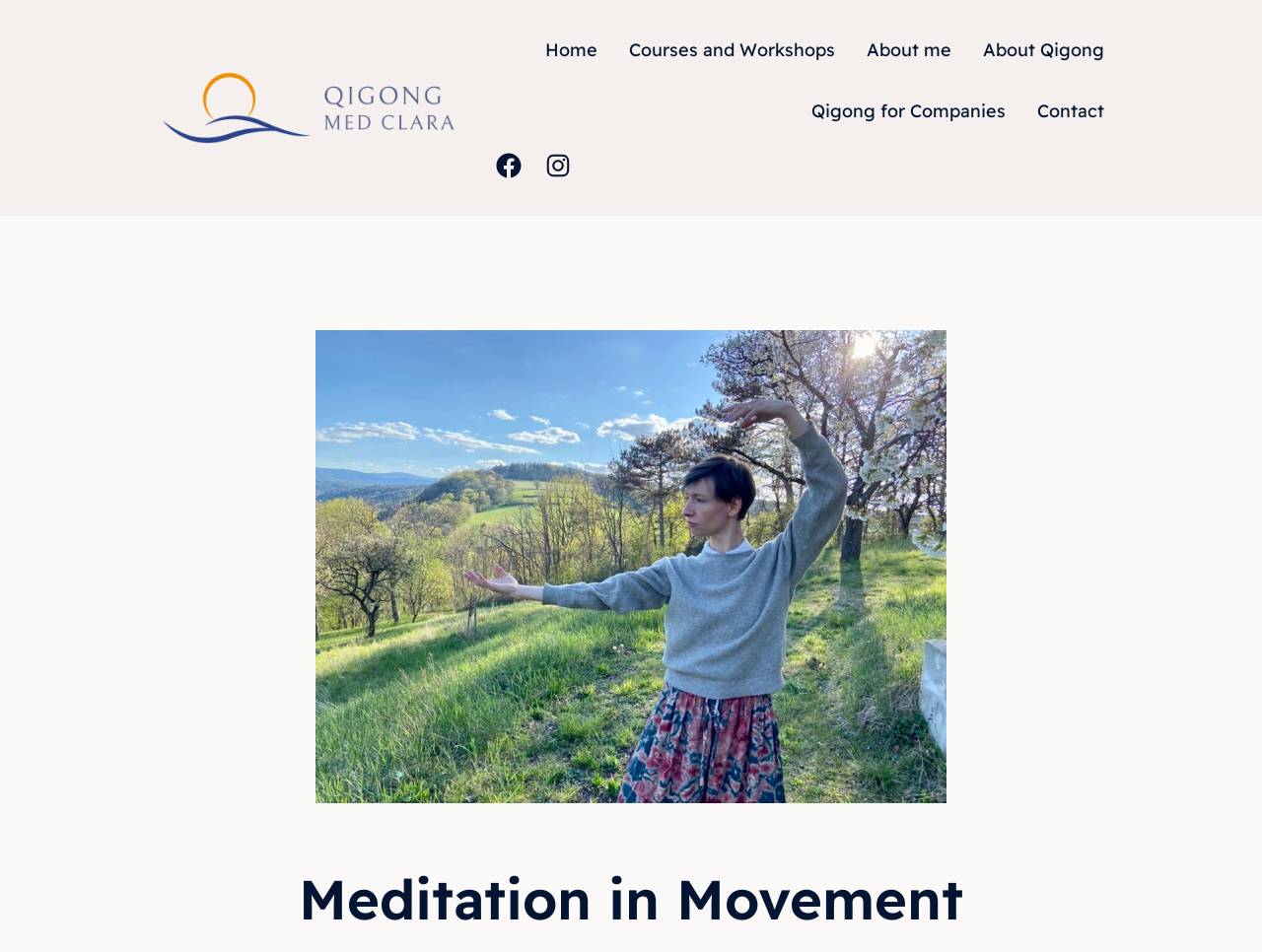Determine the main text heading of the webpage and provide its content.

Meditation in Movement